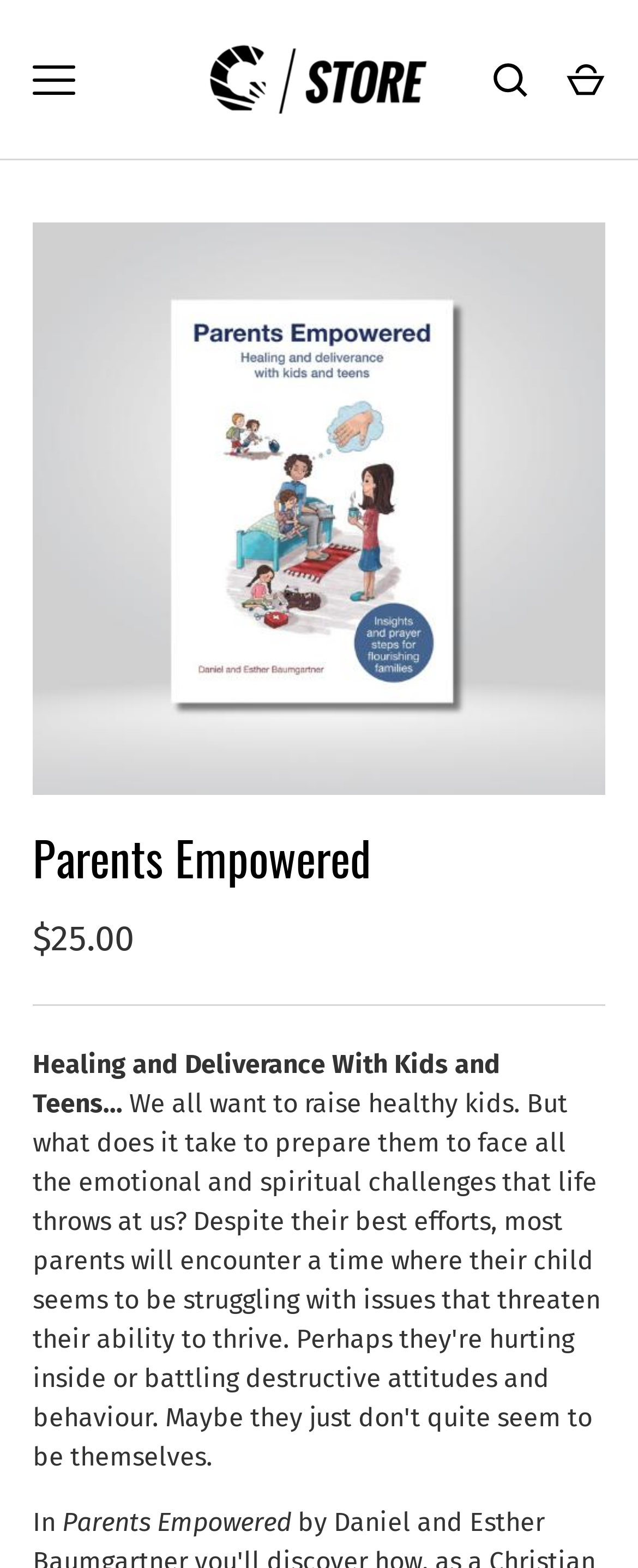What is the purpose of the search icon?
Look at the image and answer the question using a single word or phrase.

To search